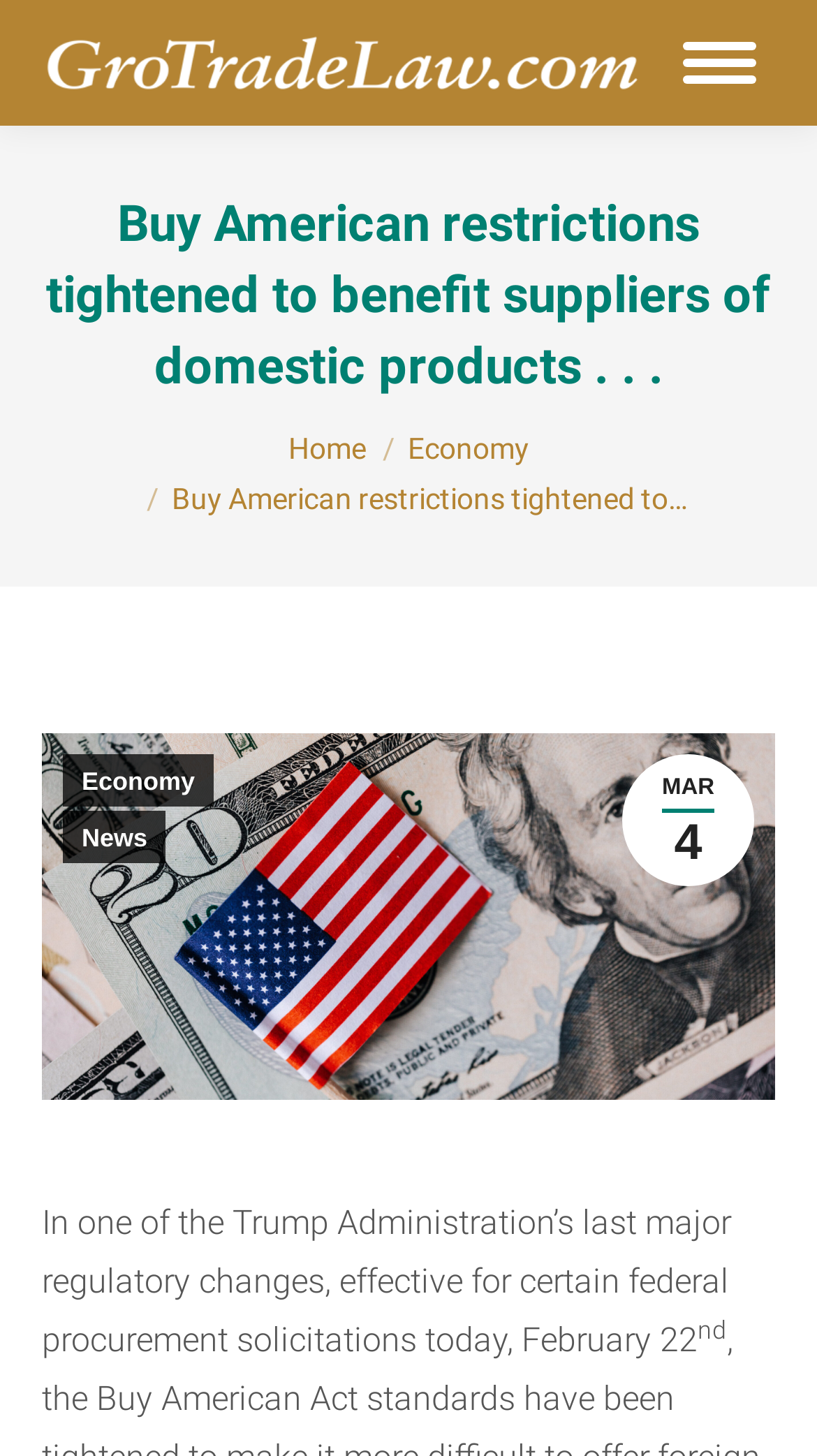Highlight the bounding box coordinates of the element you need to click to perform the following instruction: "Visit the International Trade Law Firm homepage."

[0.051, 0.024, 0.787, 0.062]